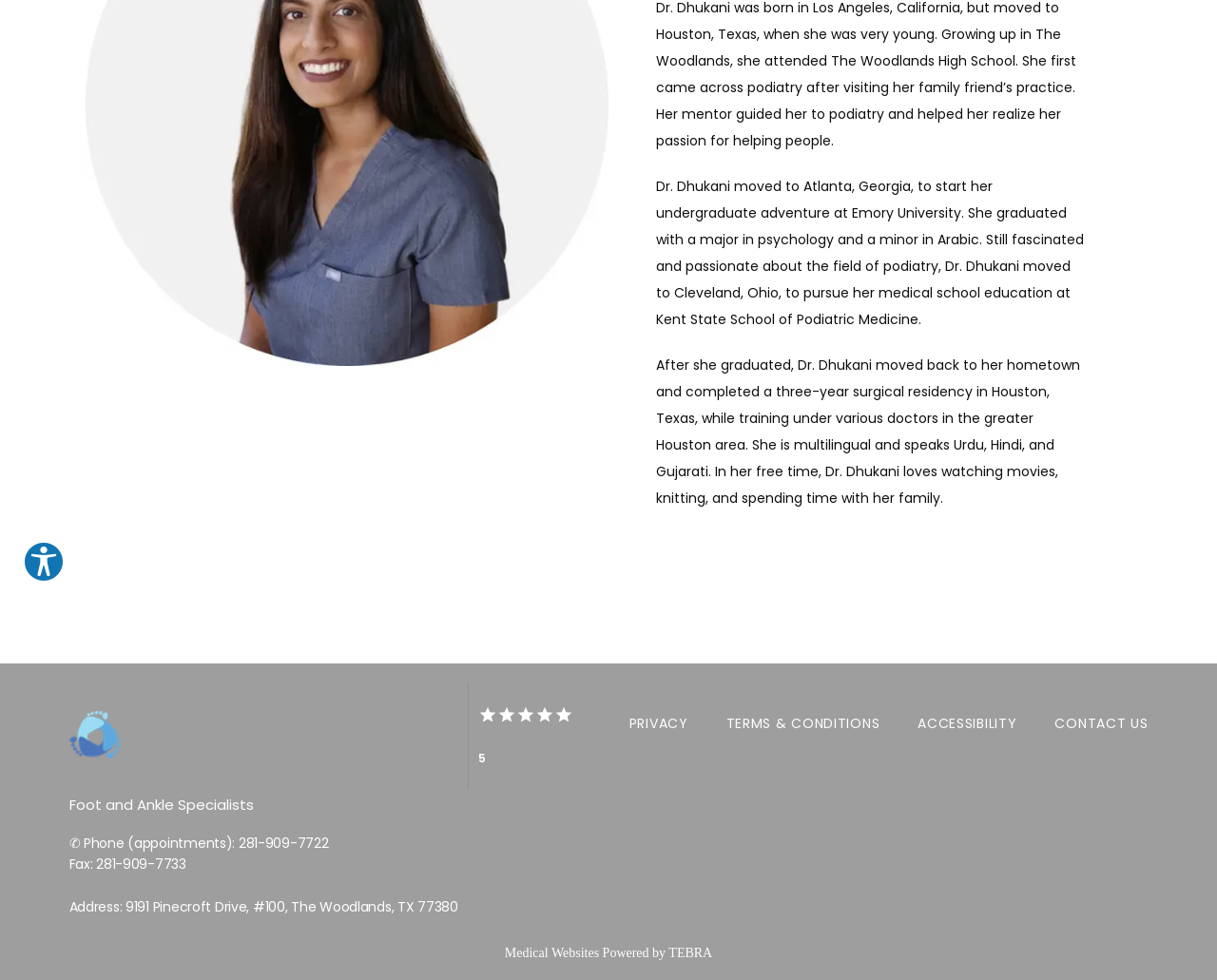Predict the bounding box of the UI element based on the description: "Terms & Conditions". The coordinates should be four float numbers between 0 and 1, formatted as [left, top, right, bottom].

[0.597, 0.728, 0.723, 0.748]